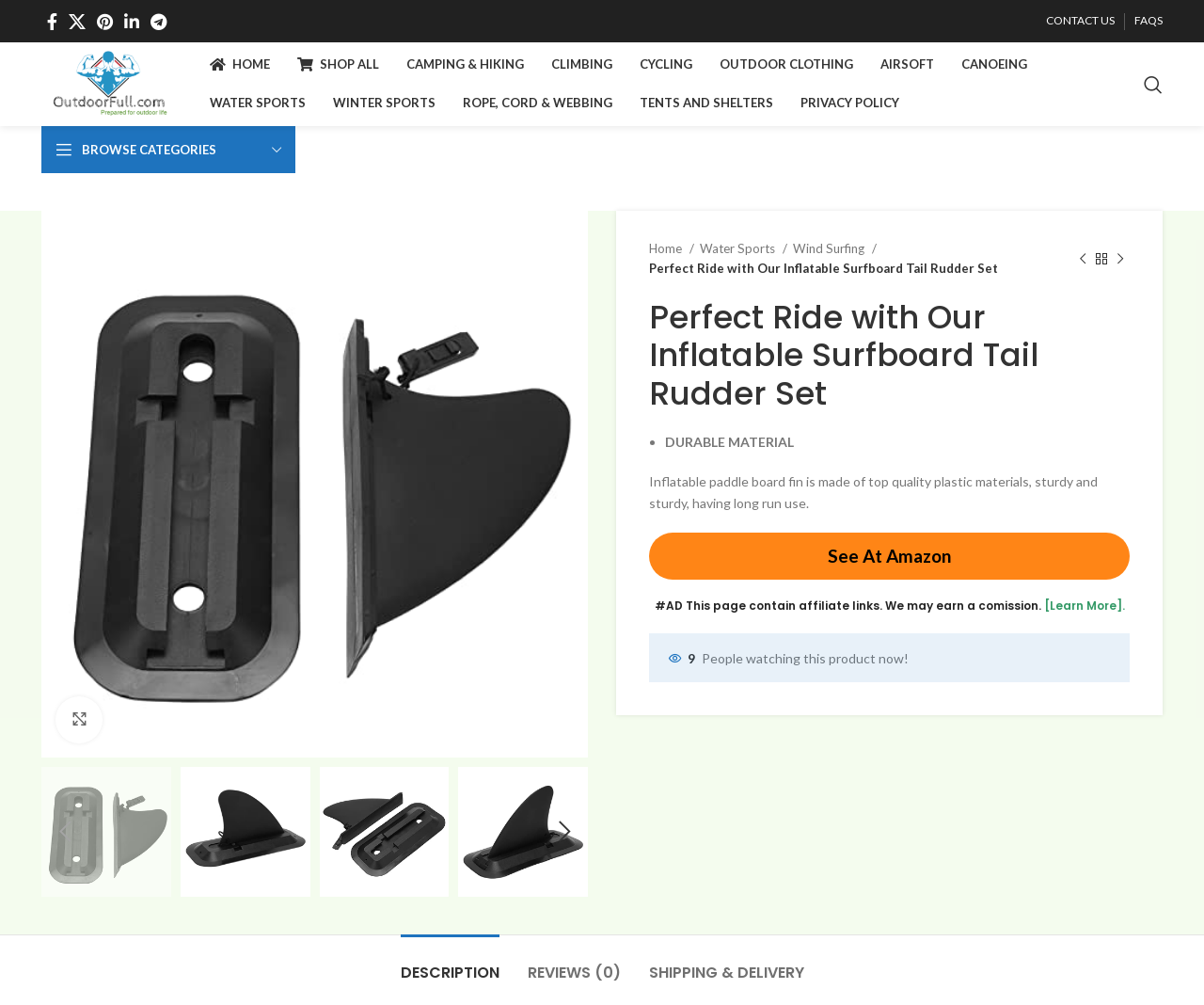Given the element description aagrafi, predict the bounding box coordinates for the UI element in the webpage screenshot. The format should be (top-left x, top-left y, bottom-right x, bottom-right y), and the values should be between 0 and 1.

None